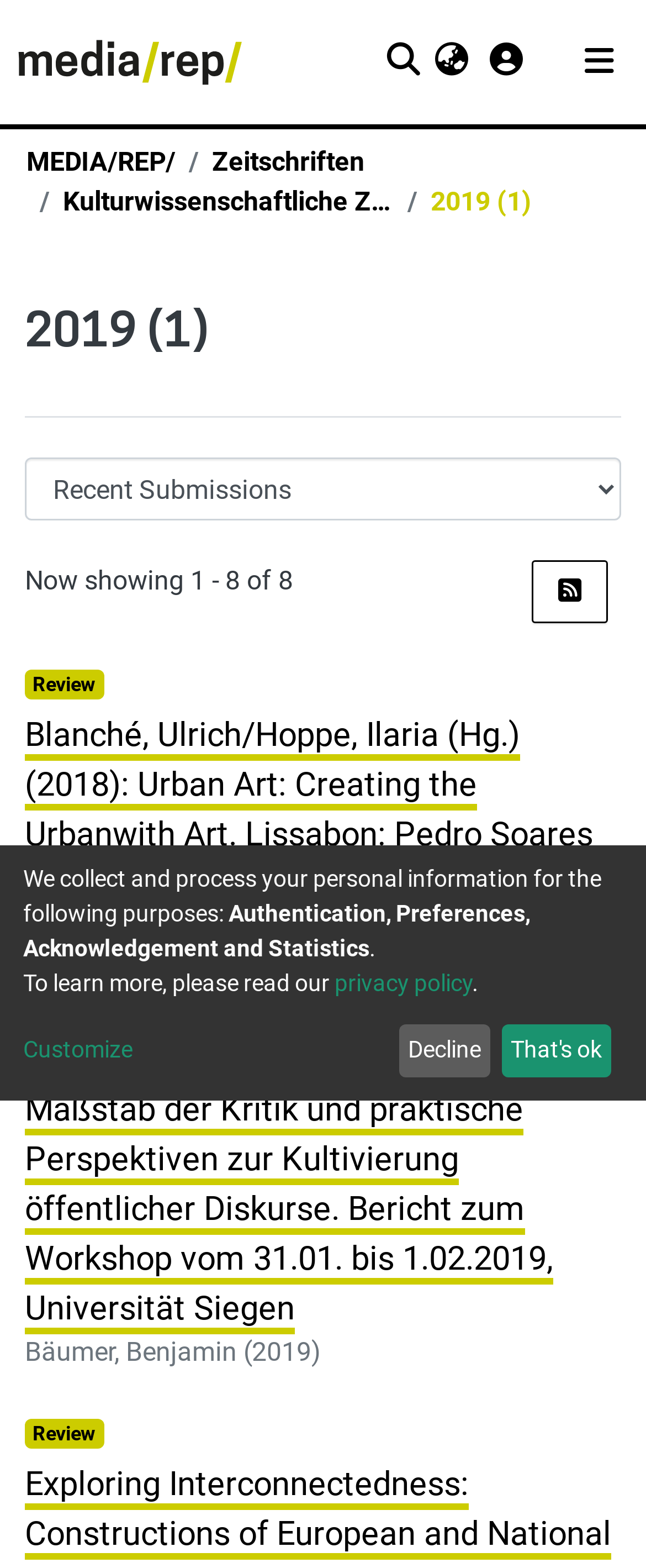Please identify the bounding box coordinates of the element I need to click to follow this instruction: "Search for something".

[0.58, 0.018, 0.656, 0.058]